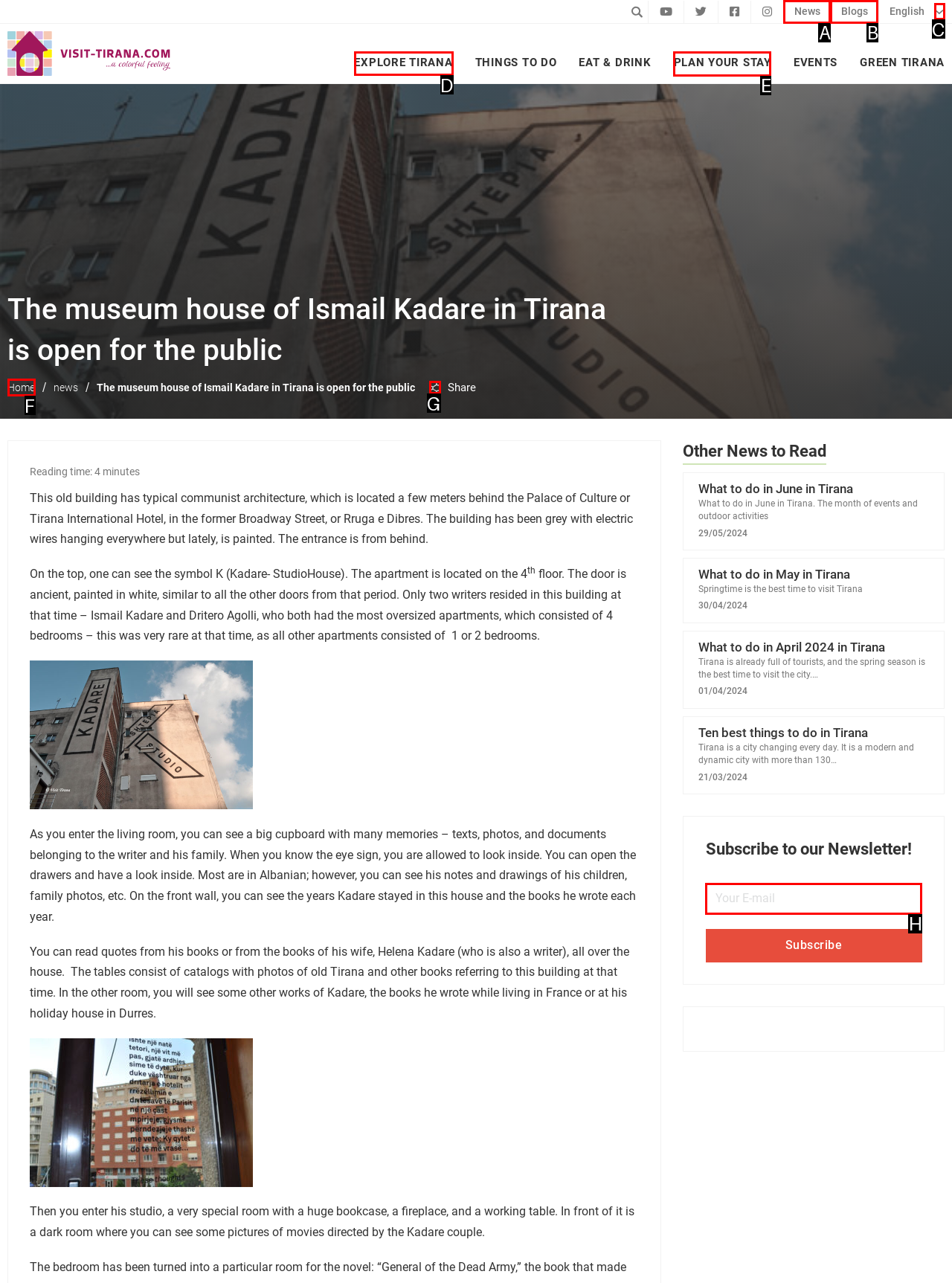Select the letter associated with the UI element you need to click to perform the following action: Subscribe
Reply with the correct letter from the options provided.

None